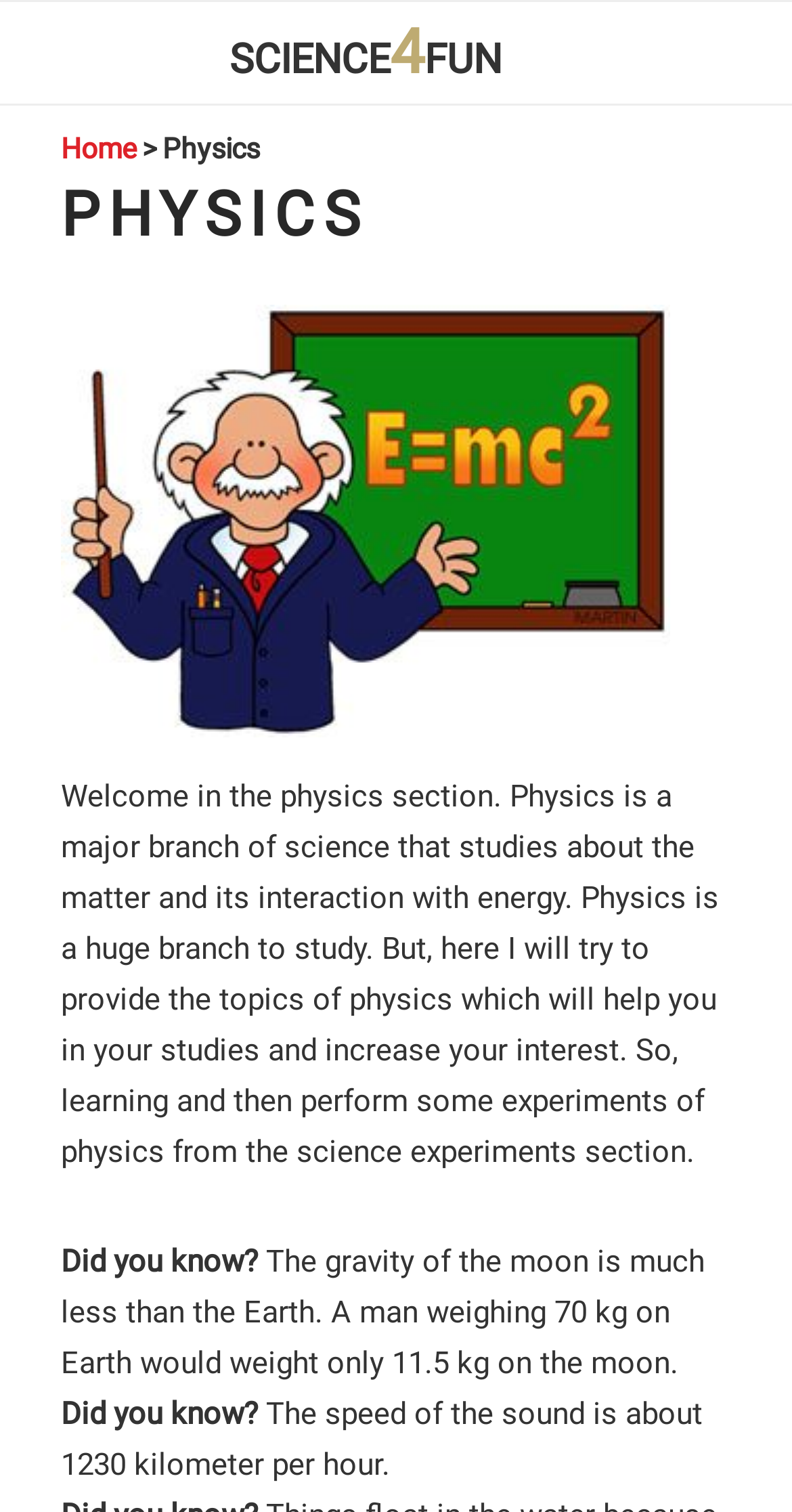What is the speed of sound?
Please analyze the image and answer the question with as much detail as possible.

The webpage provides another fun fact that the speed of the sound is about 1230 kilometer per hour. This information is found in the static text element at the bottom of the webpage.